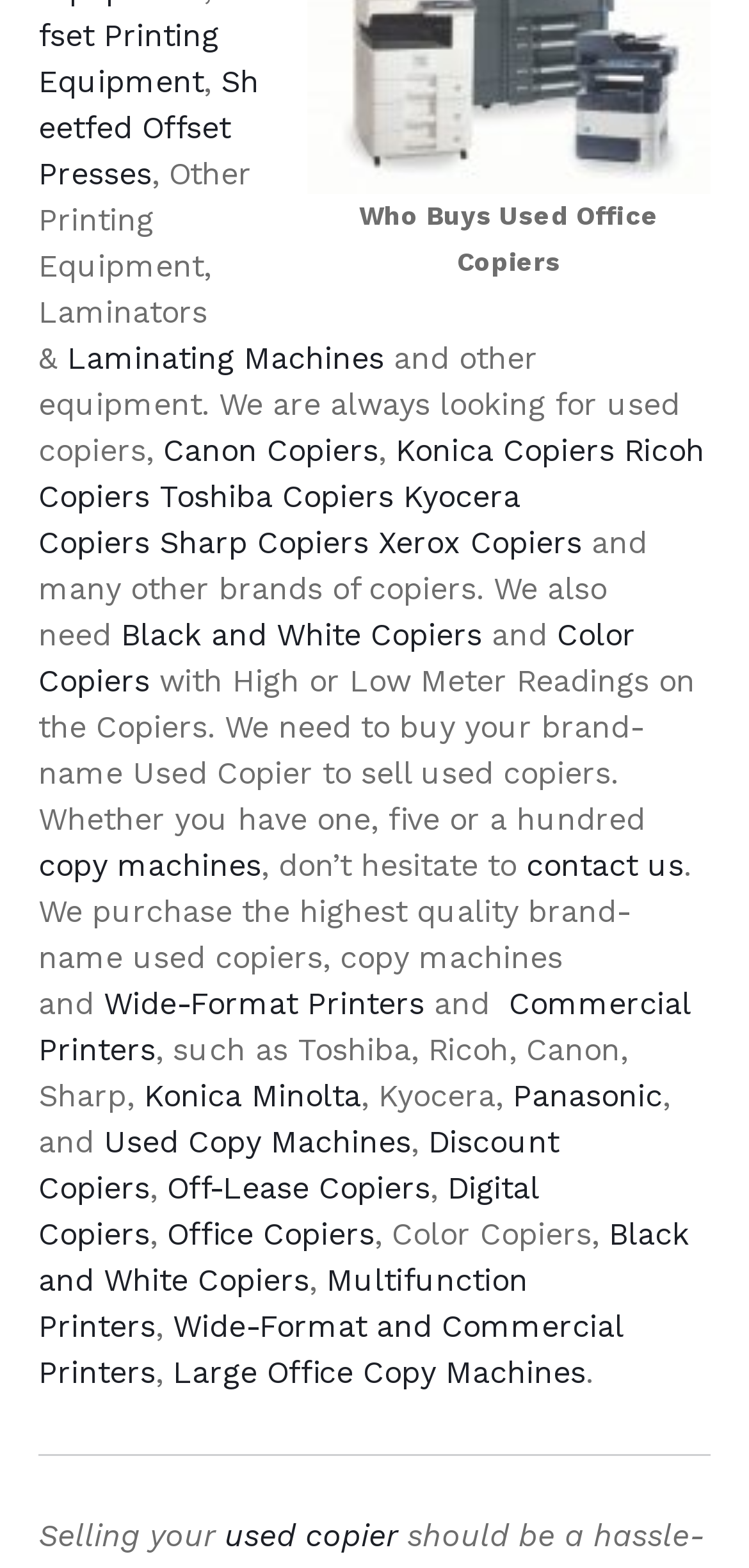Could you find the bounding box coordinates of the clickable area to complete this instruction: "Contact us"?

[0.703, 0.54, 0.913, 0.563]